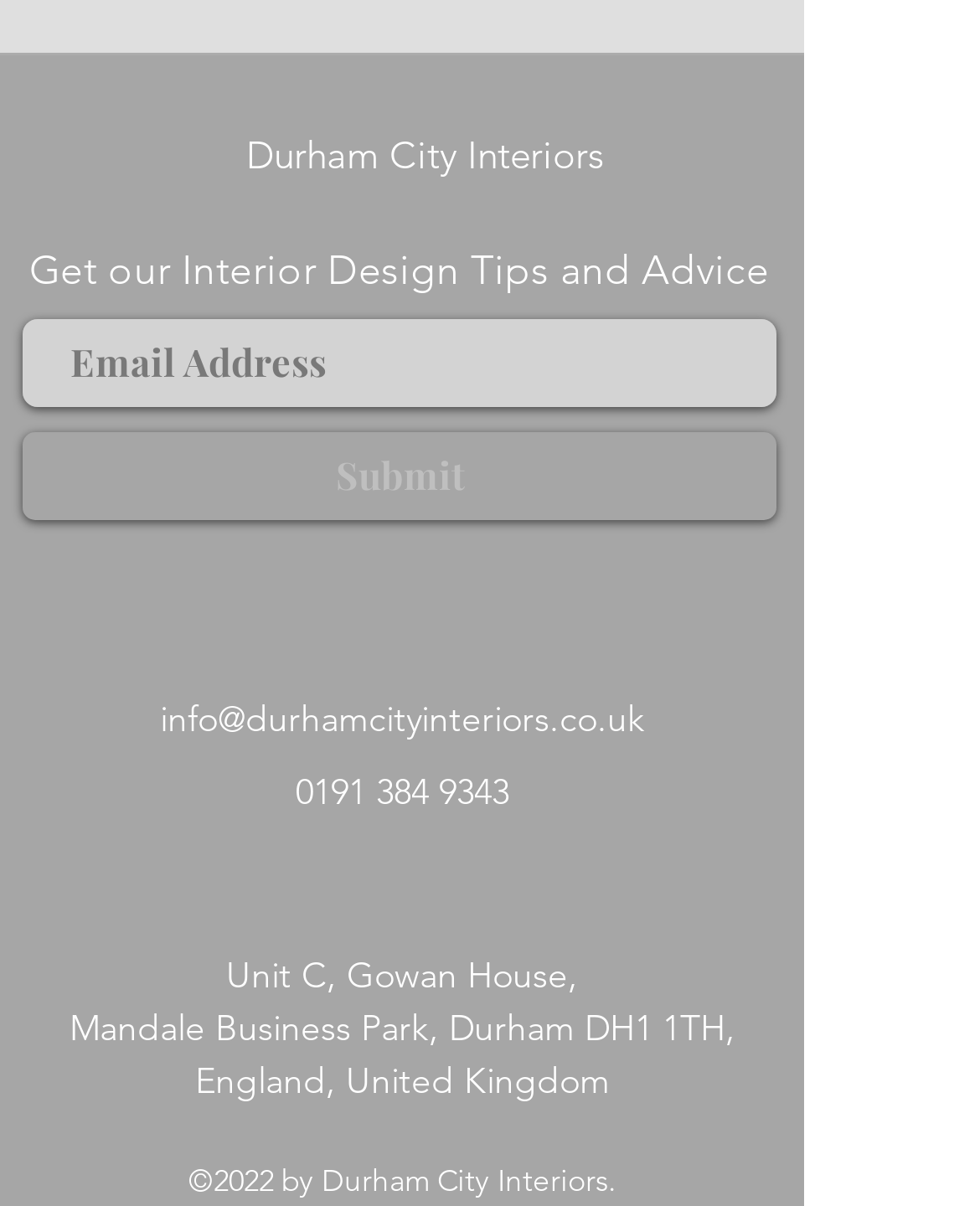What year is the copyright for? Based on the image, give a response in one word or a short phrase.

2022